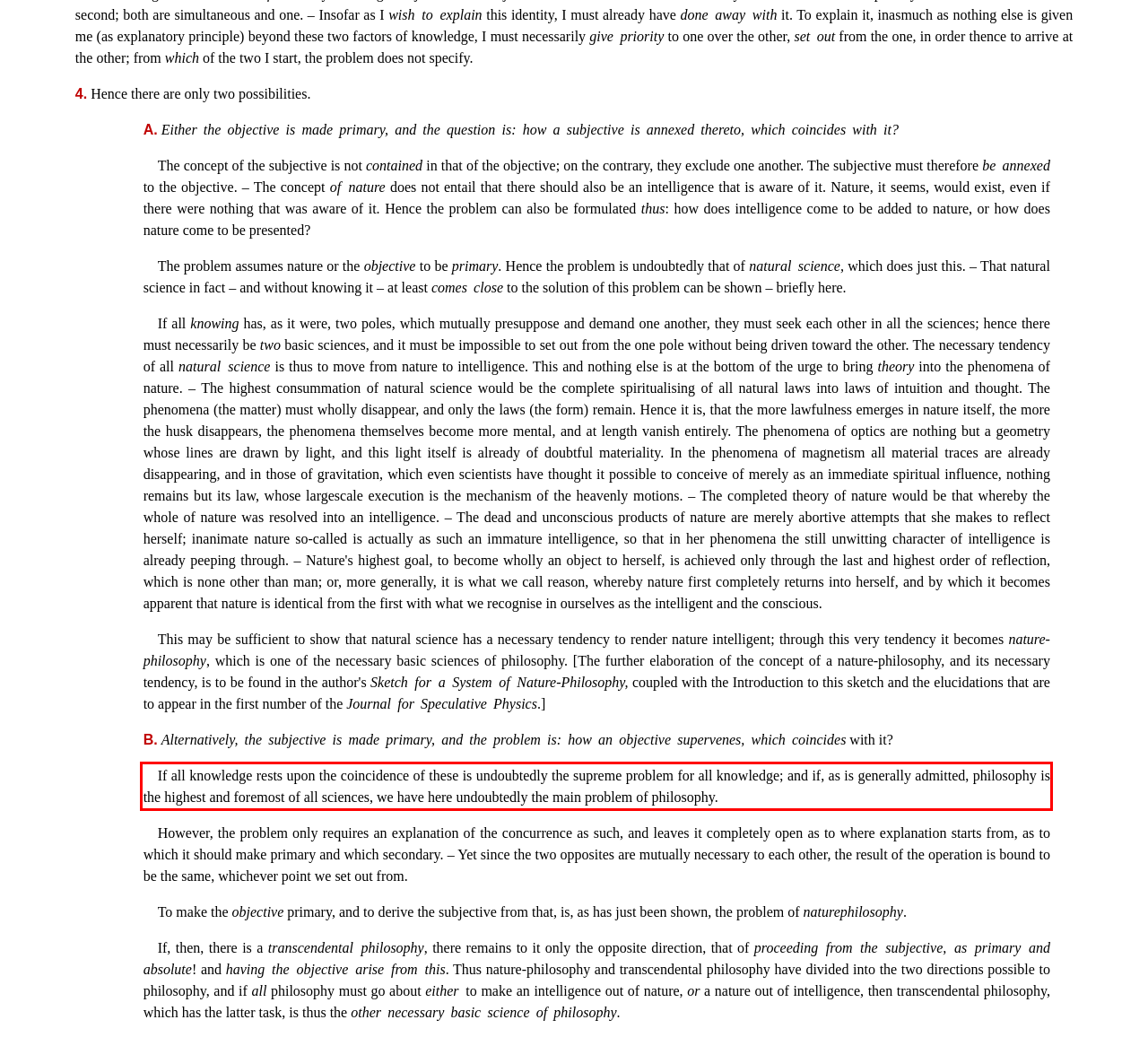Please examine the screenshot of the webpage and read the text present within the red rectangle bounding box.

If all knowledge rests upon the coincidence of these is undoubtedly the supreme problem for all knowledge; and if, as is generally admitted, philosophy is the highest and foremost of all sciences, we have here undoubtedly the main problem of philosophy.